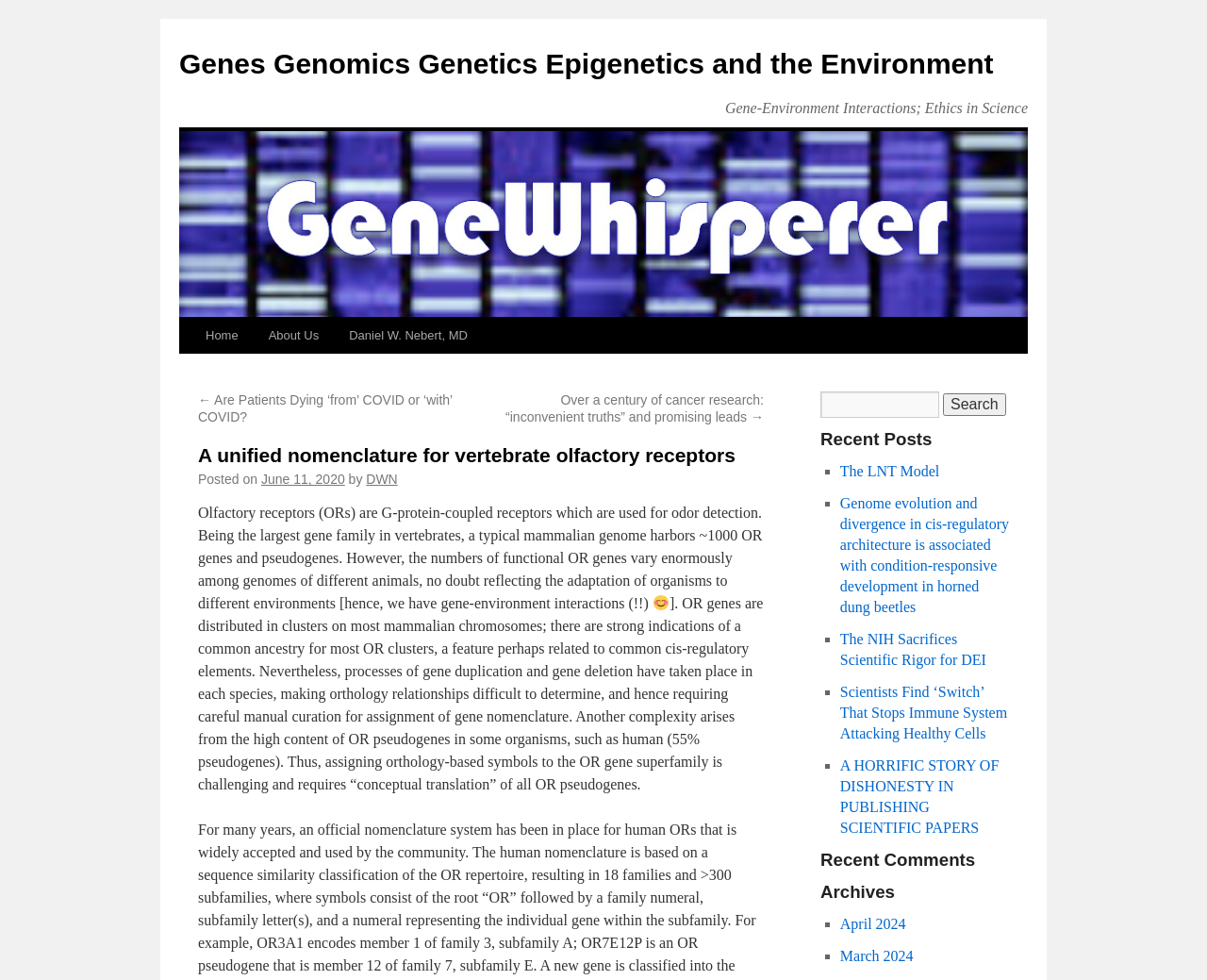What is the topic of the current article?
Using the picture, provide a one-word or short phrase answer.

Olfactory receptors